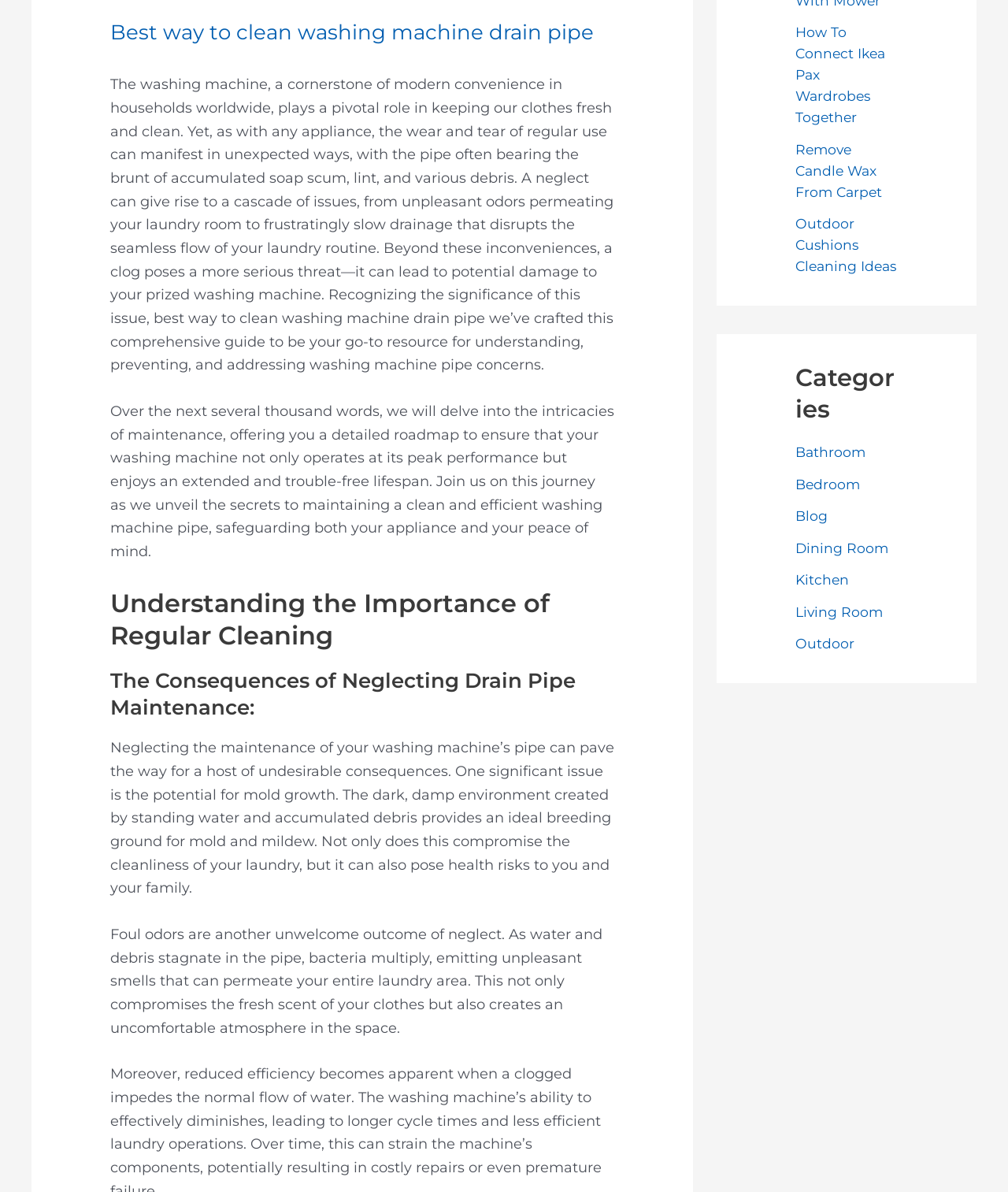Extract the bounding box coordinates for the described element: "Dining Room". The coordinates should be represented as four float numbers between 0 and 1: [left, top, right, bottom].

[0.789, 0.47, 0.883, 0.485]